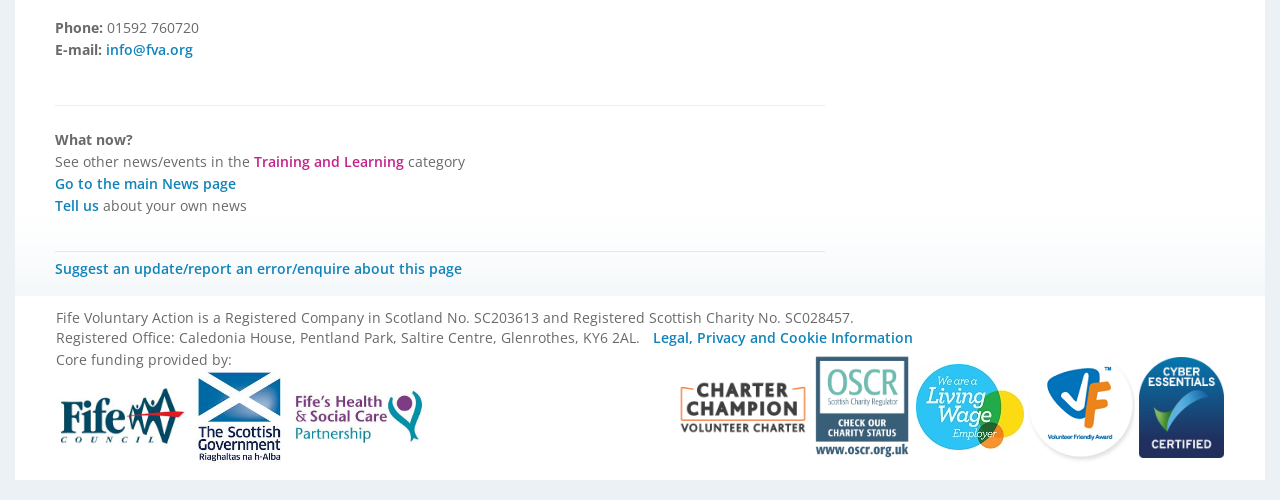Identify the coordinates of the bounding box for the element that must be clicked to accomplish the instruction: "View 'Legal, Privacy and Cookie Information'".

[0.51, 0.655, 0.713, 0.699]